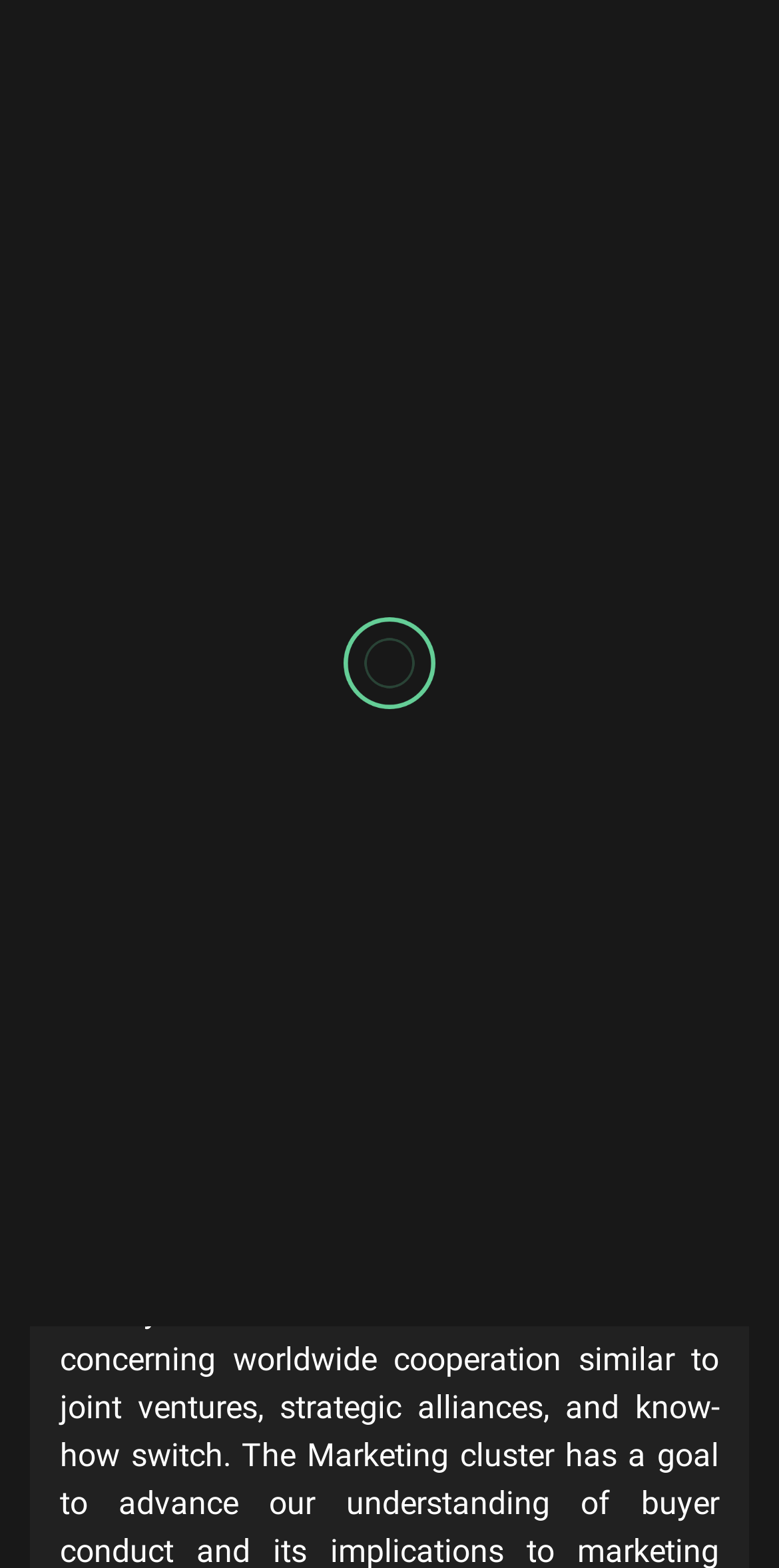Please pinpoint the bounding box coordinates for the region I should click to adhere to this instruction: "check BUSINESS STRATEGY".

[0.359, 0.338, 0.679, 0.364]